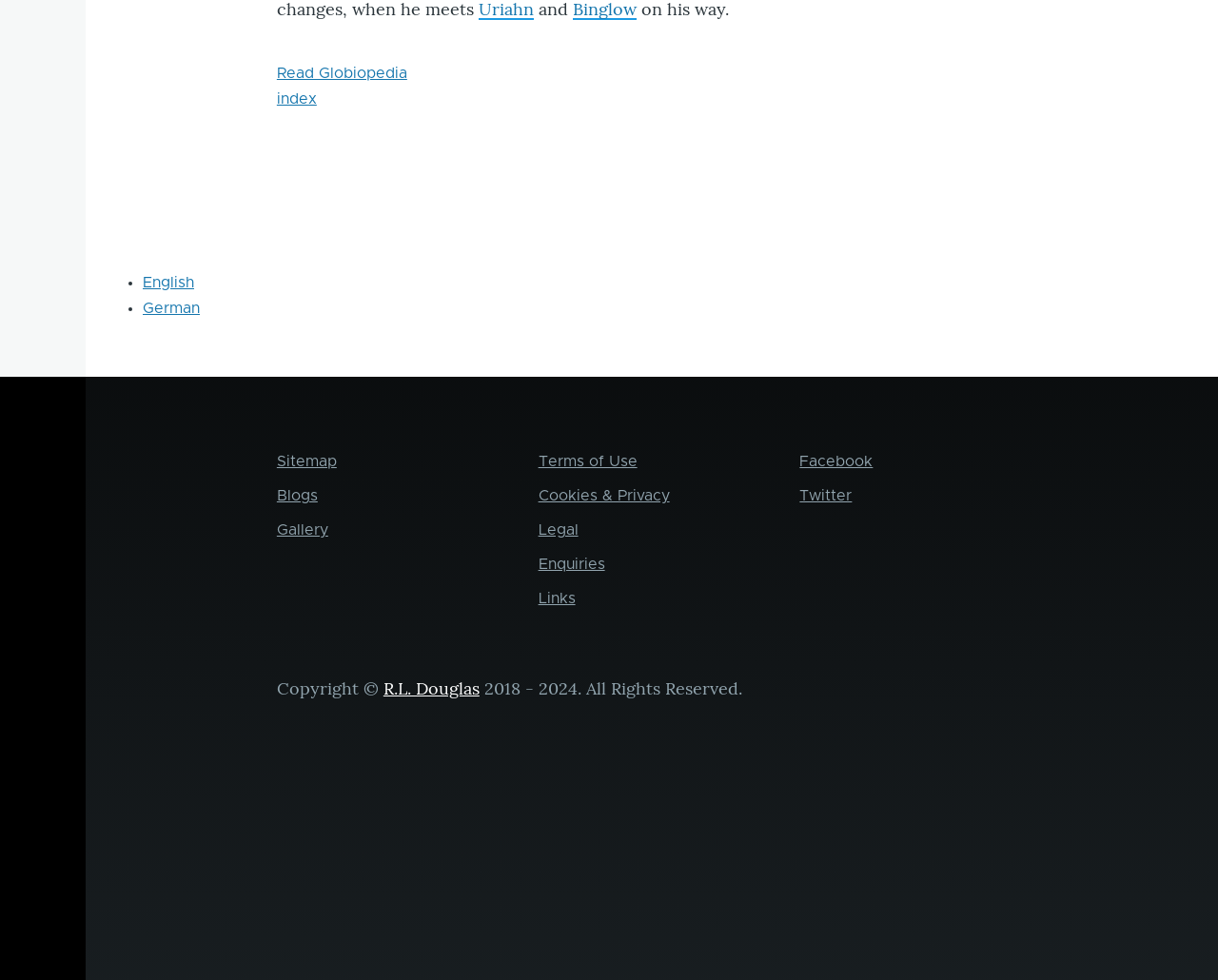Using the element description Twitter, predict the bounding box coordinates for the UI element. Provide the coordinates in (top-left x, top-left y, bottom-right x, bottom-right y) format with values ranging from 0 to 1.

[0.657, 0.498, 0.7, 0.514]